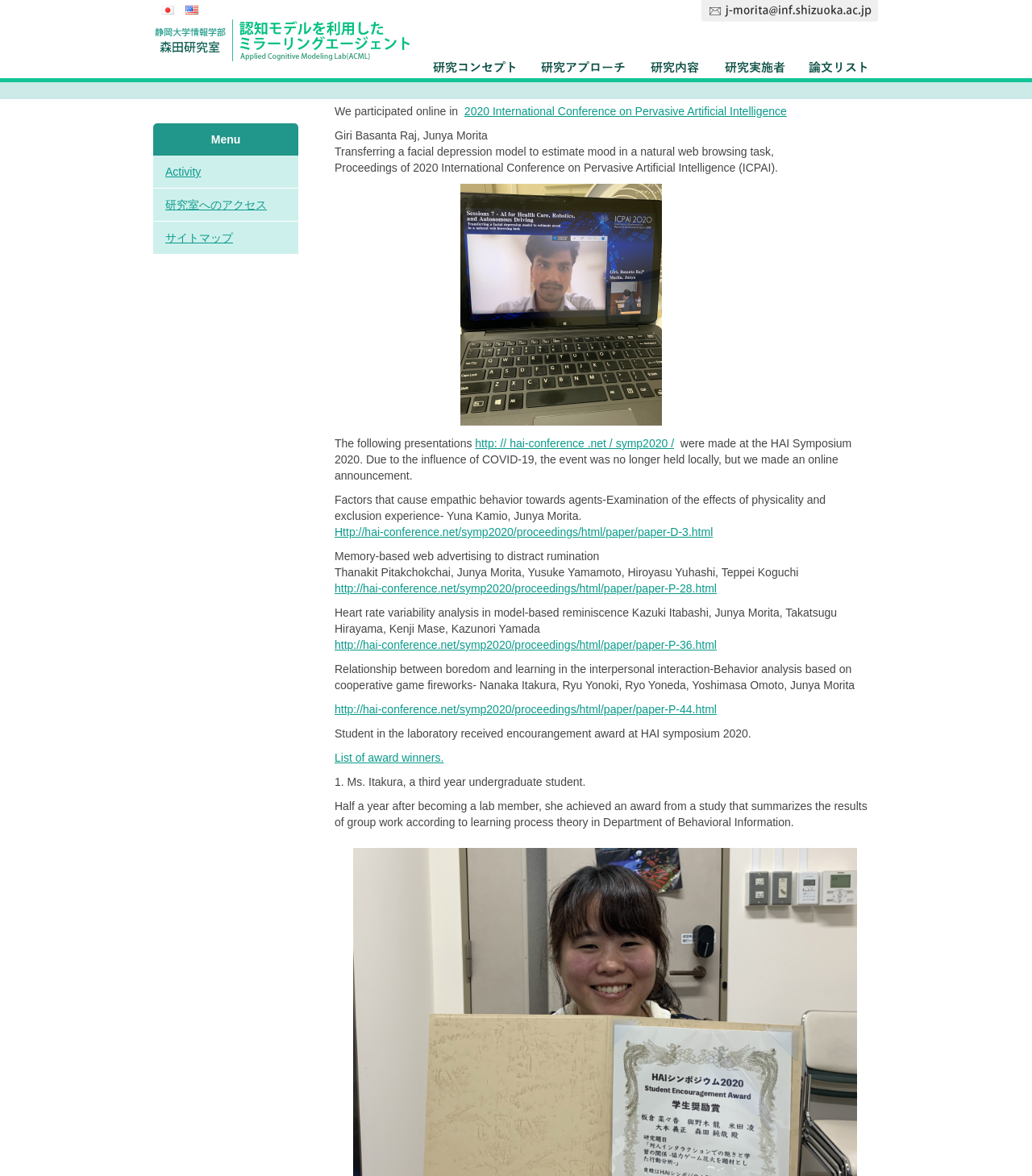Can you find the bounding box coordinates of the area I should click to execute the following instruction: "Click the Home button"?

None